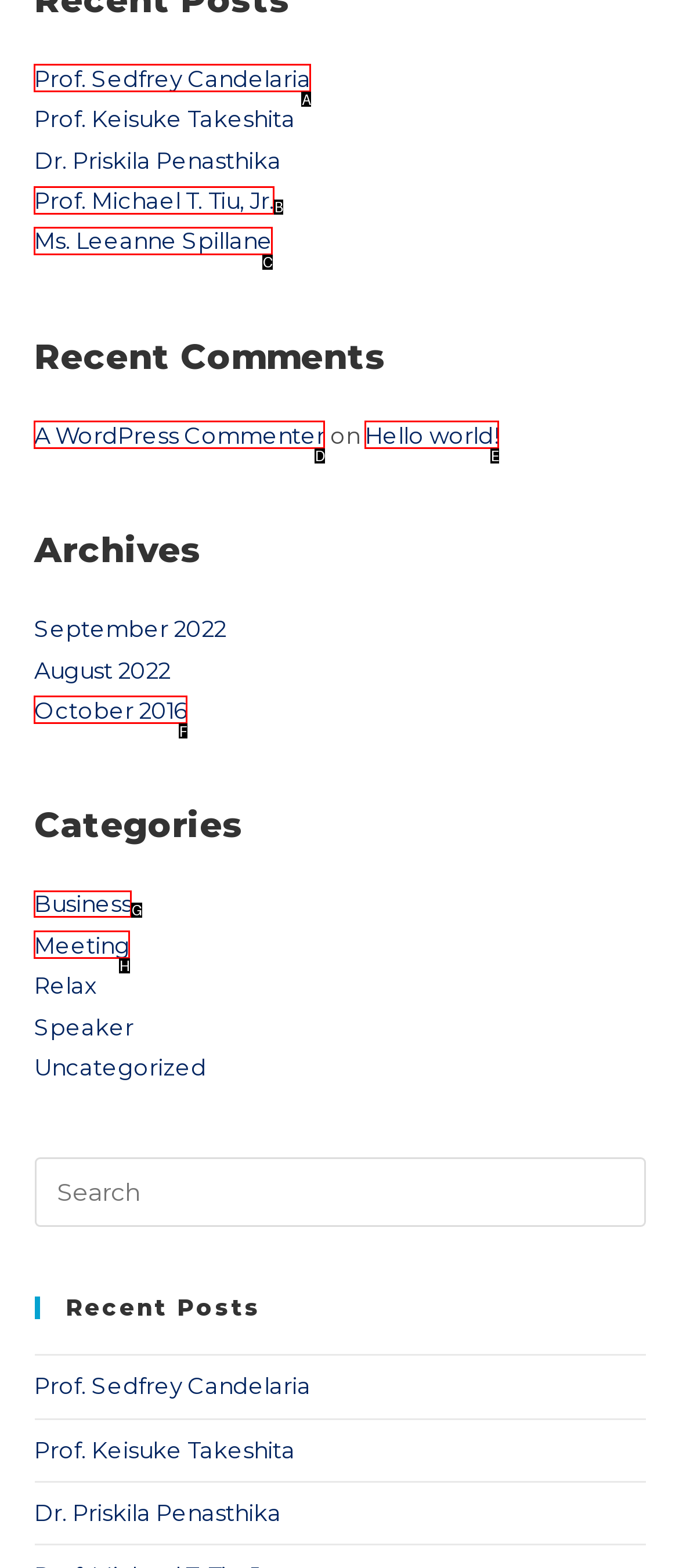Select the HTML element that should be clicked to accomplish the task: View posts in Business category Reply with the corresponding letter of the option.

G